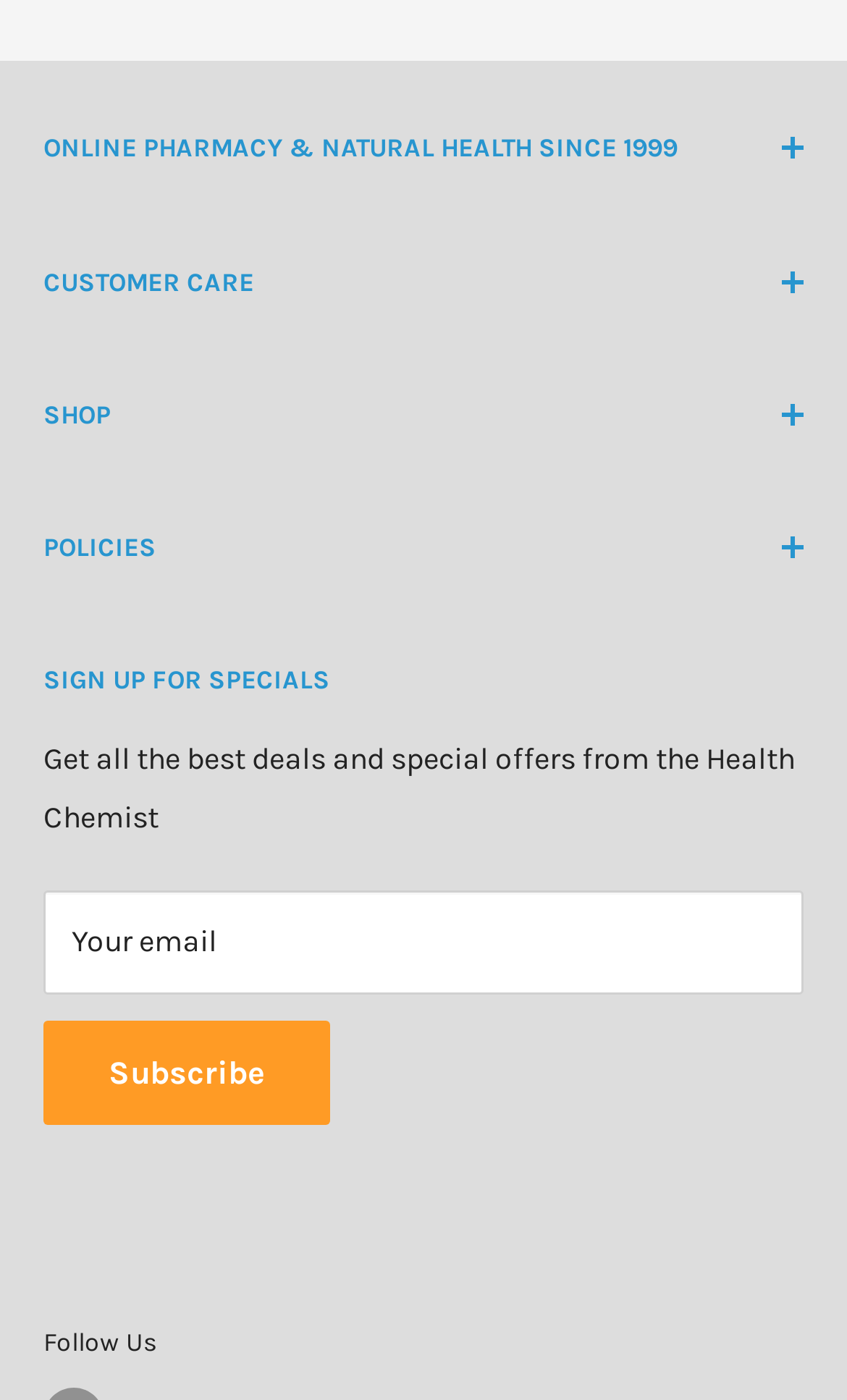Determine the bounding box coordinates for the region that must be clicked to execute the following instruction: "Subscribe to special offers".

[0.051, 0.729, 0.39, 0.803]